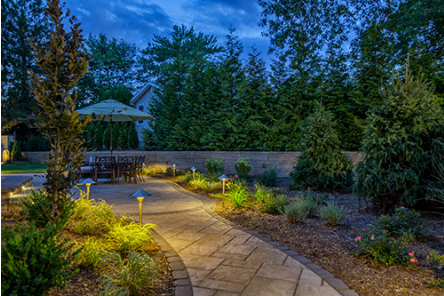What is the function of the elegant landscape lighting?
Please respond to the question with a detailed and thorough explanation.

The elegant landscape lighting illuminates the edges of the walkway and highlights the flora, creating a warm, inviting ambiance, as described in the caption.